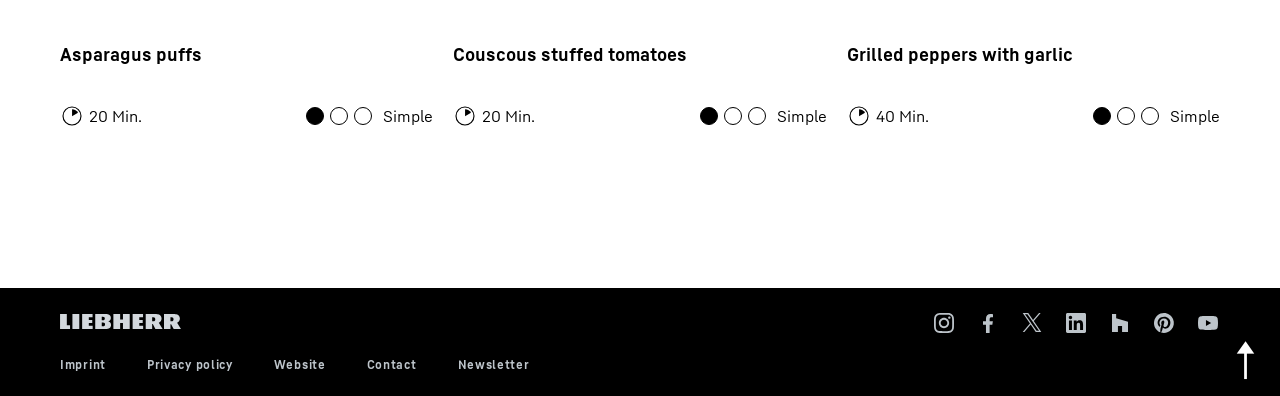Ascertain the bounding box coordinates for the UI element detailed here: "parent_node: Email * aria-describedby="email-notes" name="email"". The coordinates should be provided as [left, top, right, bottom] with each value being a float between 0 and 1.

None